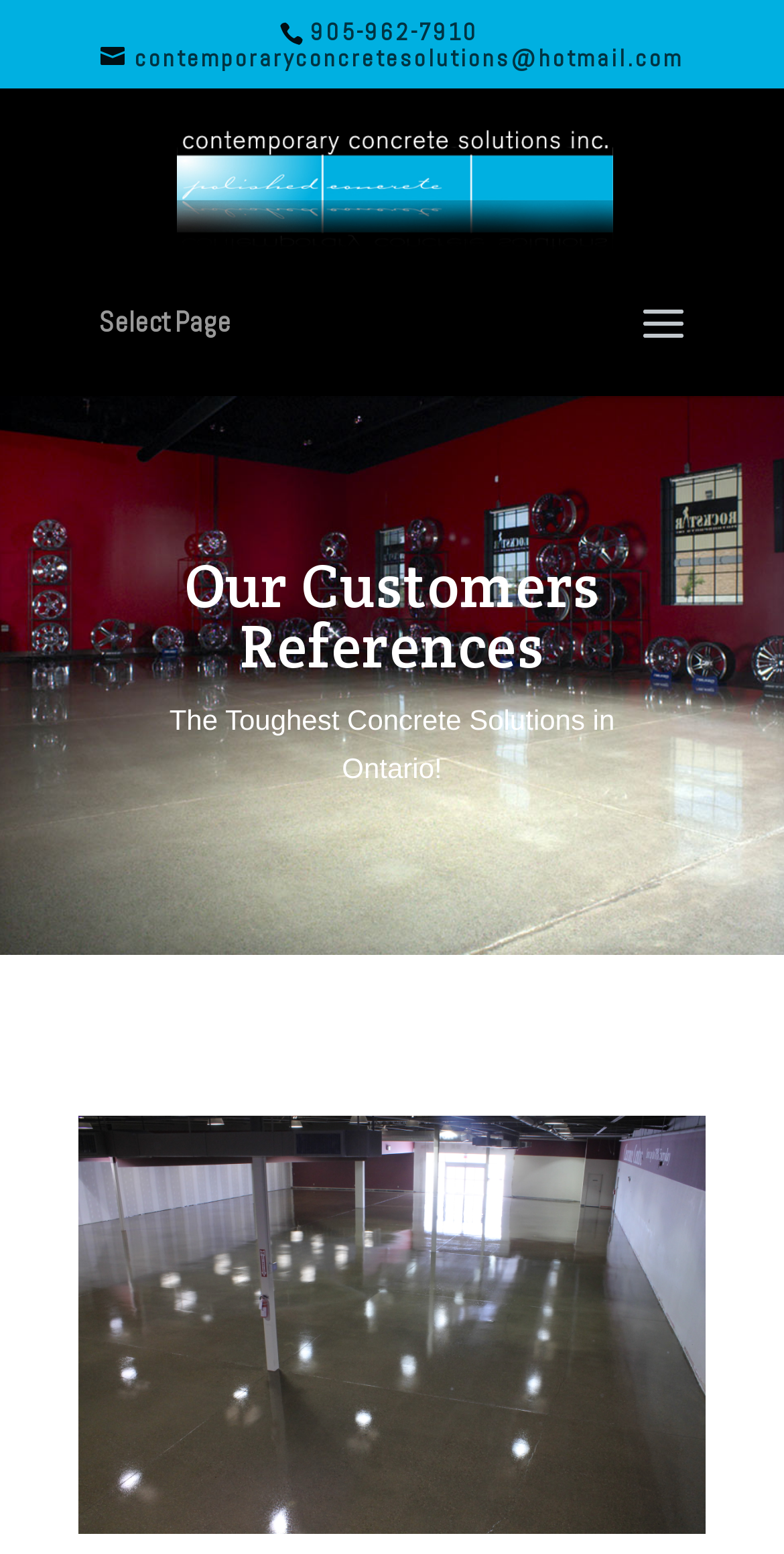Answer the following query with a single word or phrase:
What is the slogan of Contemporary Concrete Solutions?

The Toughest Concrete Solutions in Ontario!